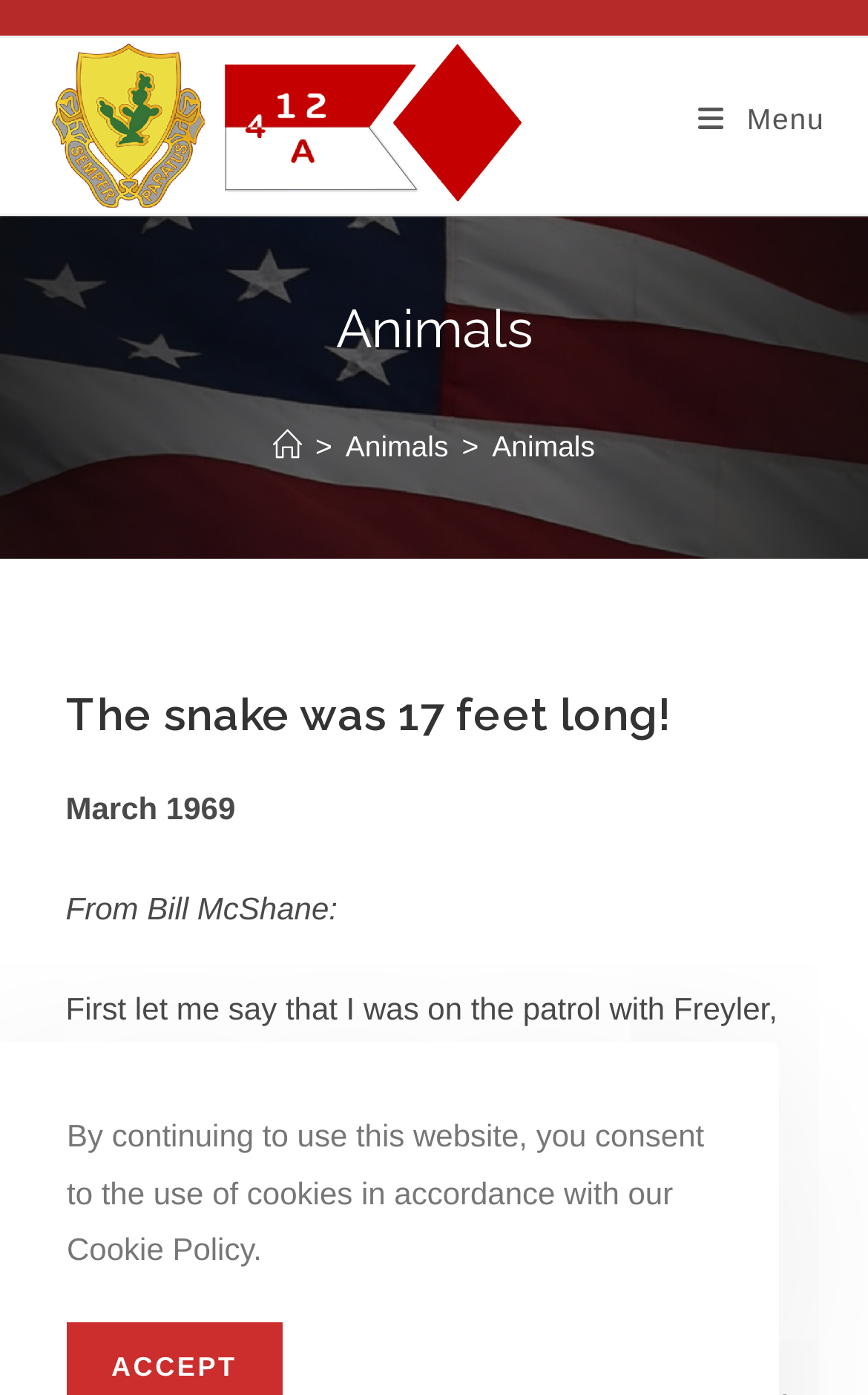Can you give a comprehensive explanation to the question given the content of the image?
What is the name of the squadron?

I found the answer by looking at the link element with the text 'A Troop 4th Squadron, 12th US Cavalry' which is a child of the LayoutTable element.